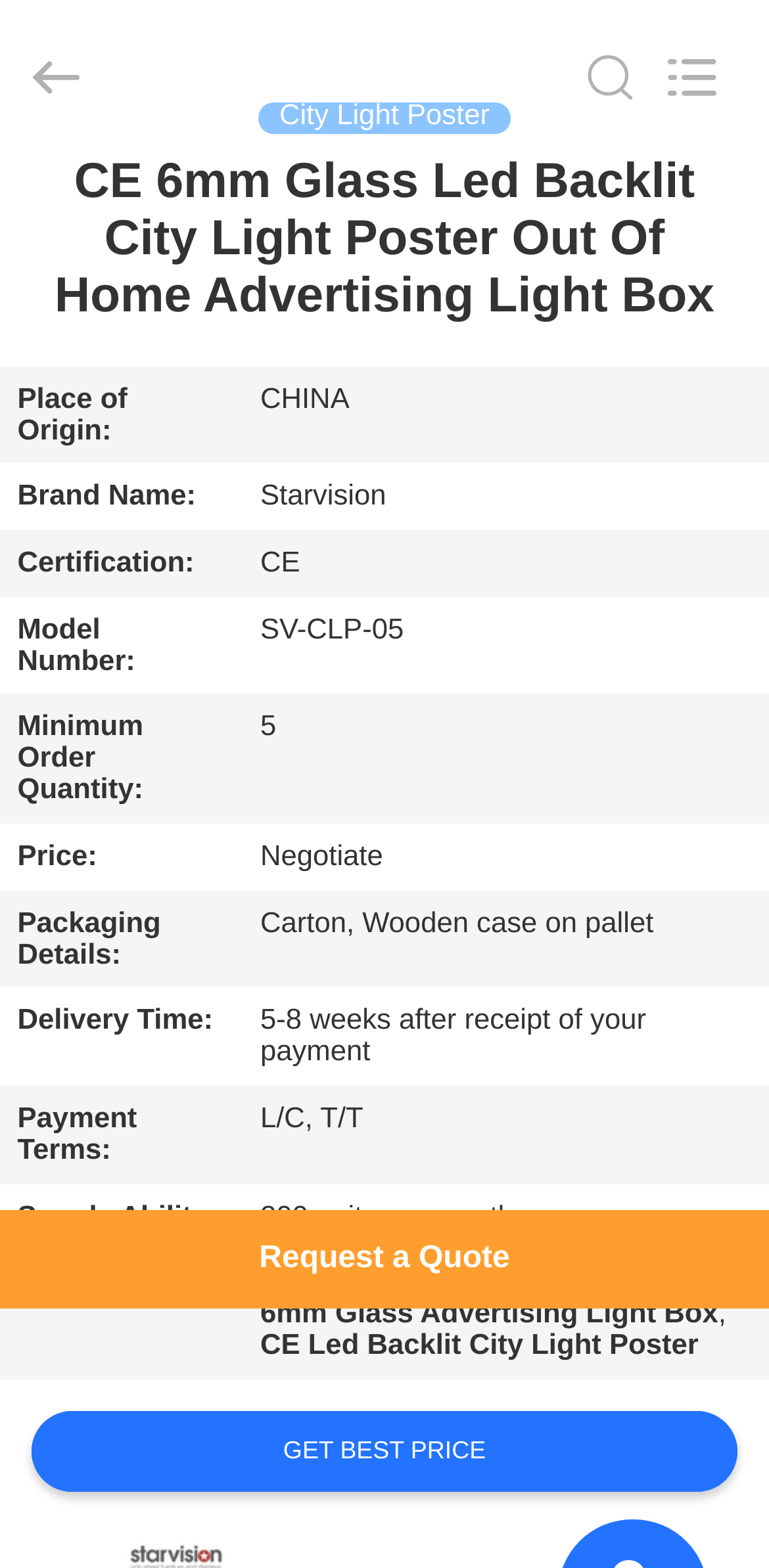Highlight the bounding box coordinates of the element you need to click to perform the following instruction: "Chat now."

[0.52, 0.854, 0.92, 0.906]